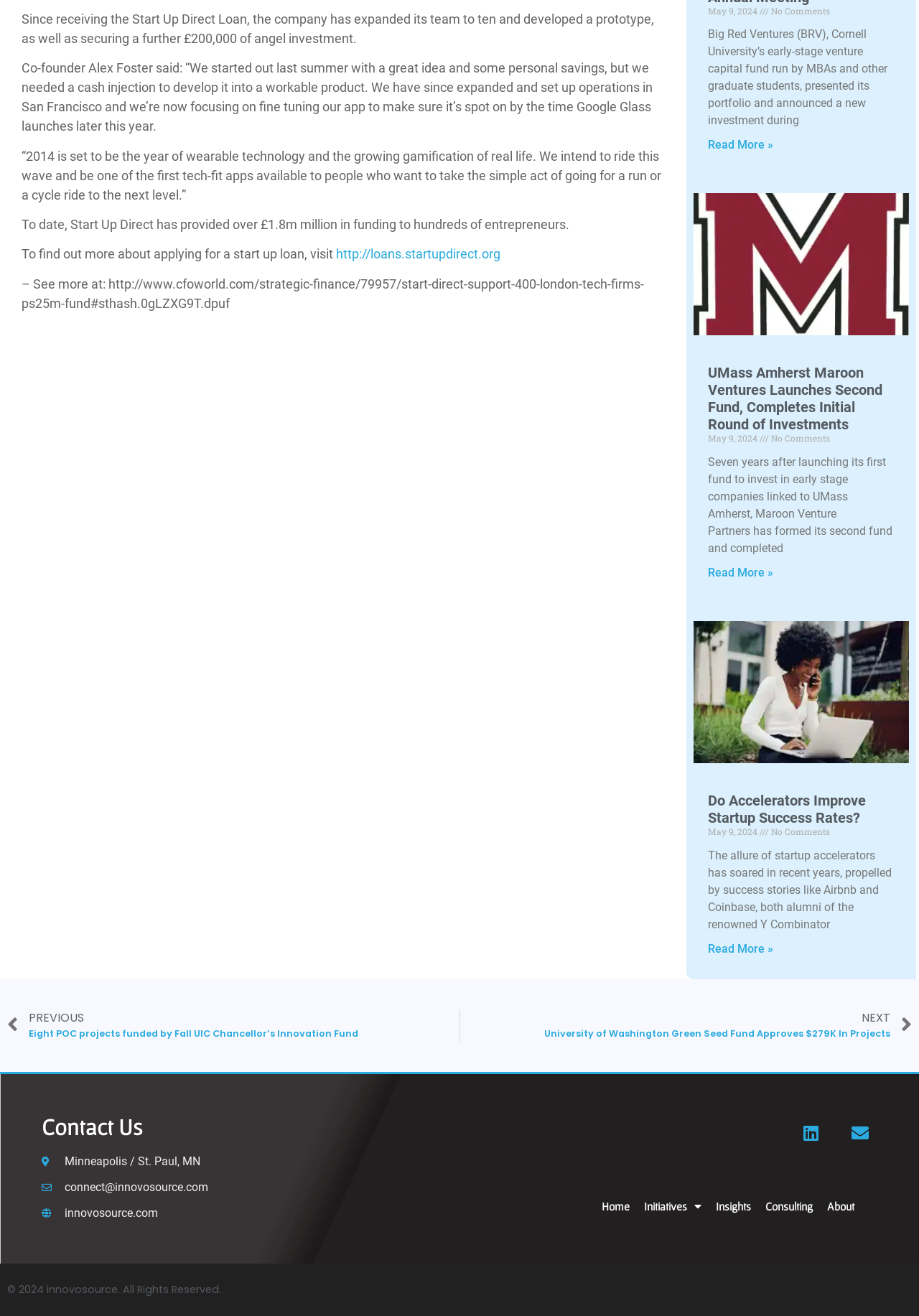What is the date of the latest article?
Please use the image to provide a one-word or short phrase answer.

May 9, 2024